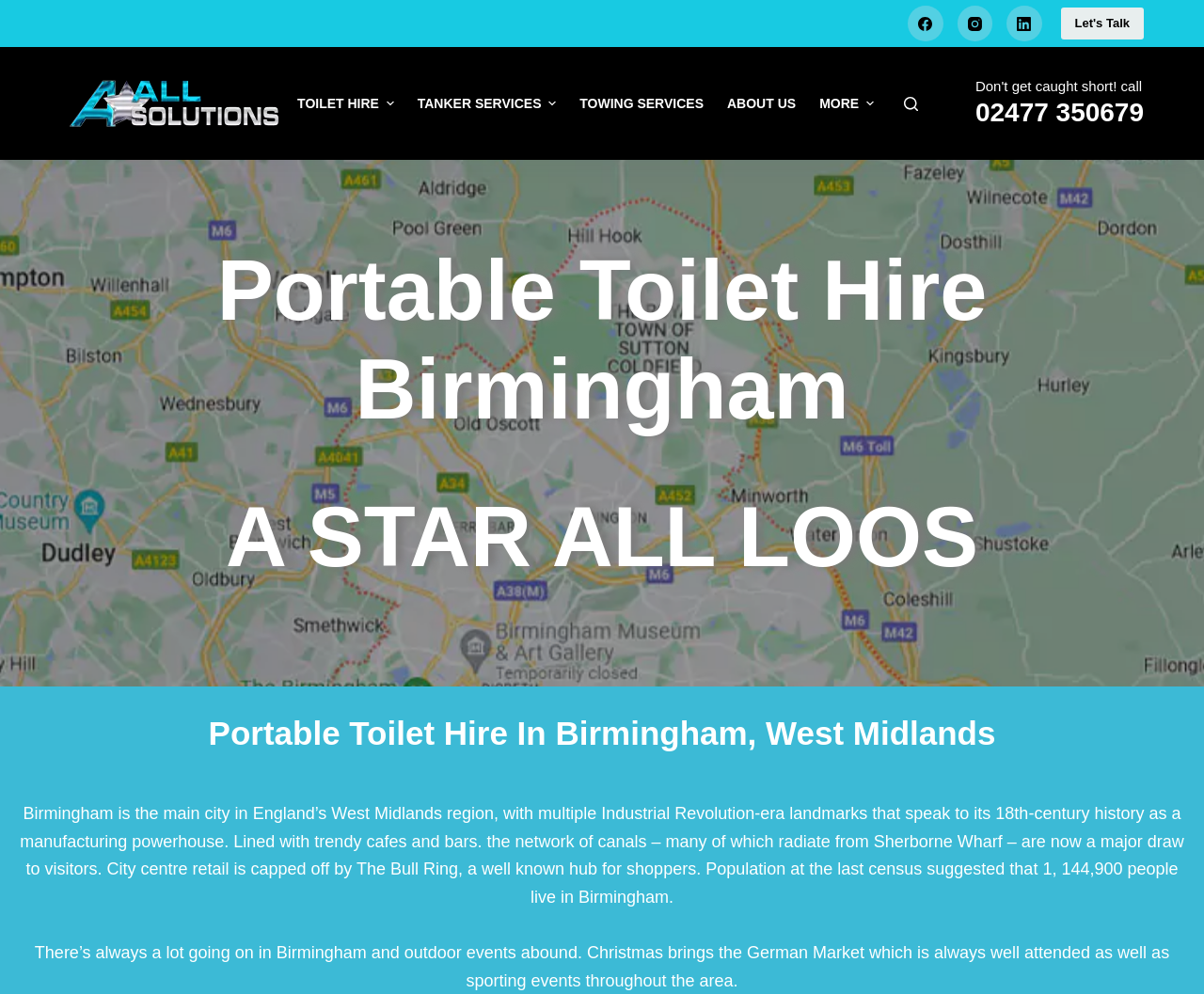Give a one-word or one-phrase response to the question: 
What areas does A STAR ALL LOOS cover?

Nuneaton, Hinckley, Birmingham, Leicester, Rugby